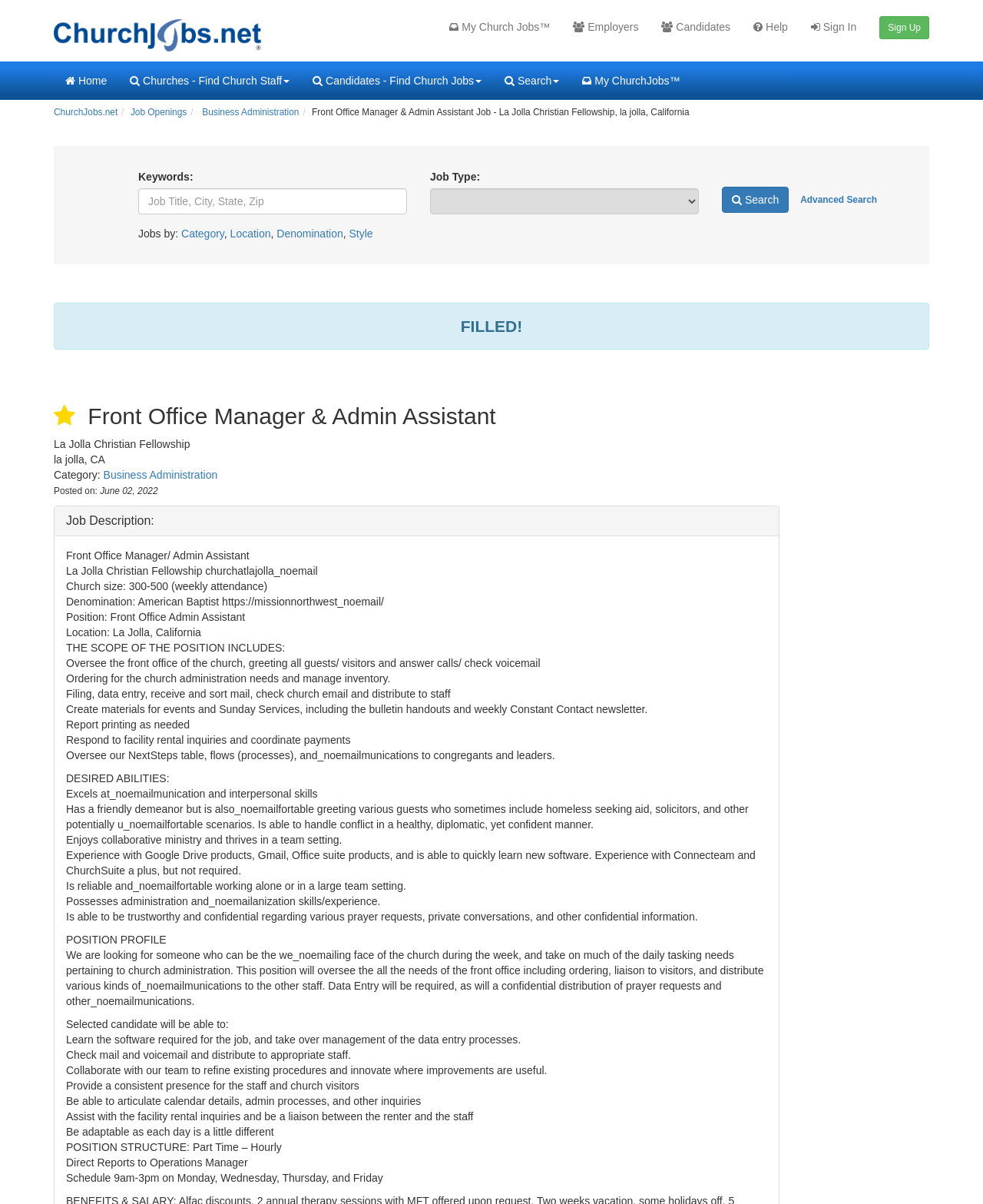What is the denomination of the church?
Could you give a comprehensive explanation in response to this question?

I found the denomination of the church by looking at the static text element with the text 'Denomination: American Baptist' which is located in the job description section, indicating that it is the denomination of the church.